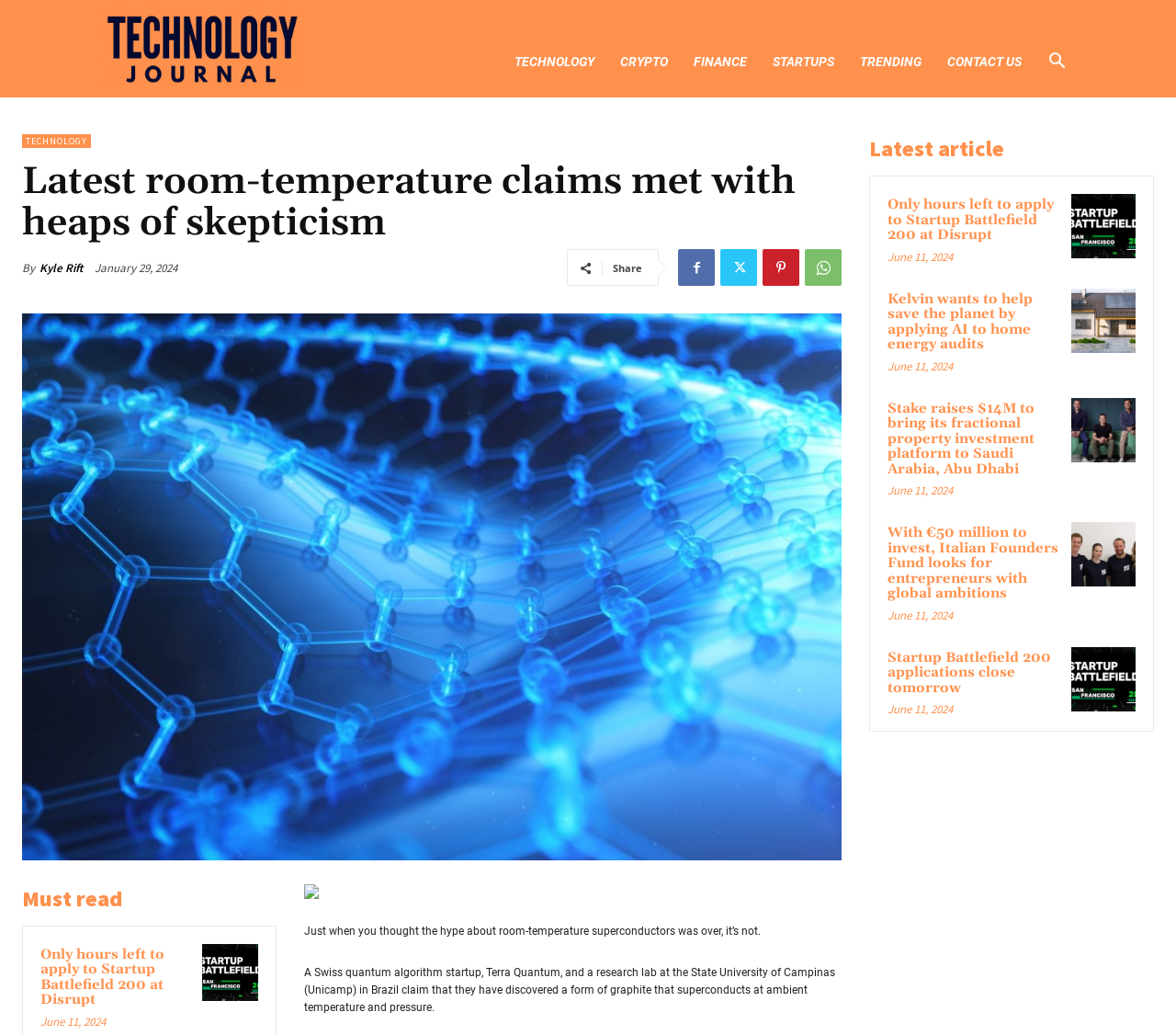Determine the bounding box coordinates of the region to click in order to accomplish the following instruction: "Check the latest news in Technology". Provide the coordinates as four float numbers between 0 and 1, specifically [left, top, right, bottom].

[0.427, 0.025, 0.516, 0.094]